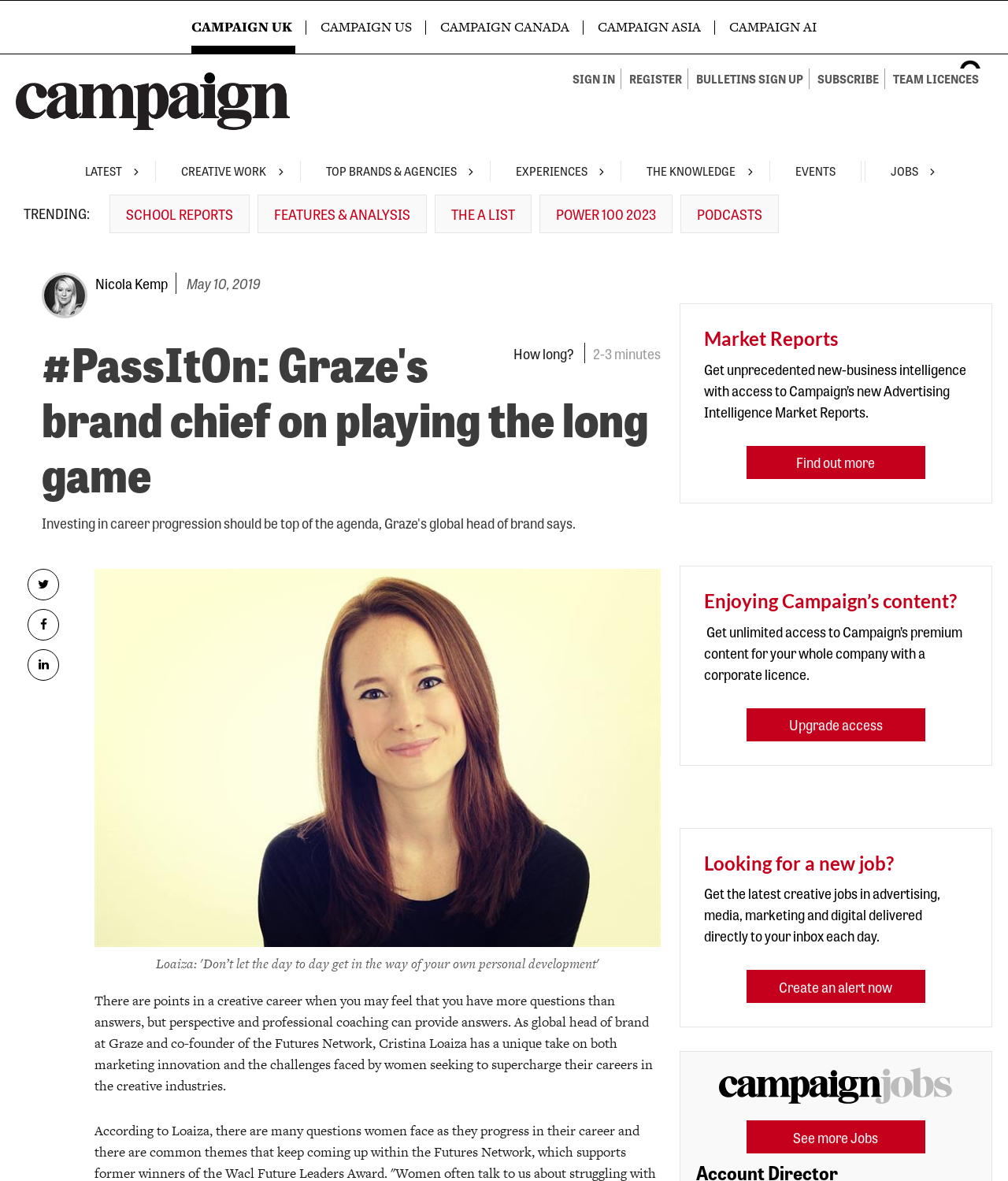Determine the bounding box coordinates of the clickable element to achieve the following action: 'Search for something'. Provide the coordinates as four float values between 0 and 1, formatted as [left, top, right, bottom].

[0.287, 0.046, 0.548, 0.073]